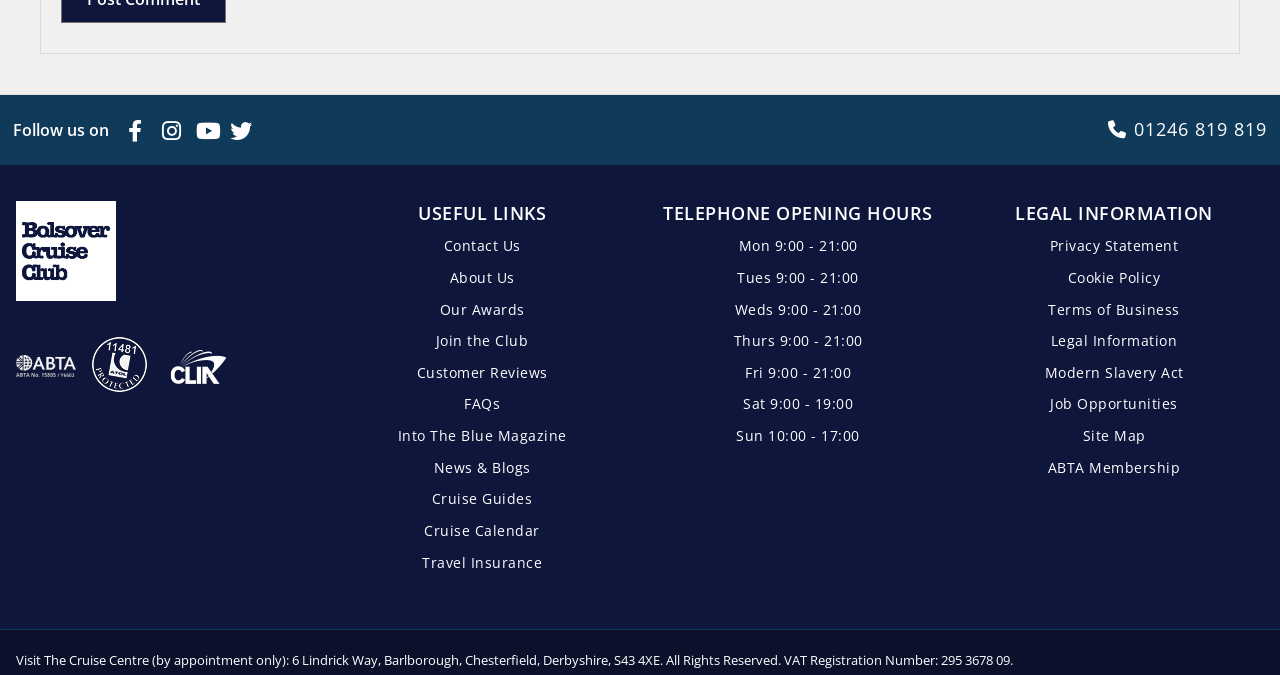Identify the bounding box coordinates of the region that should be clicked to execute the following instruction: "Contact Us".

[0.346, 0.35, 0.407, 0.378]